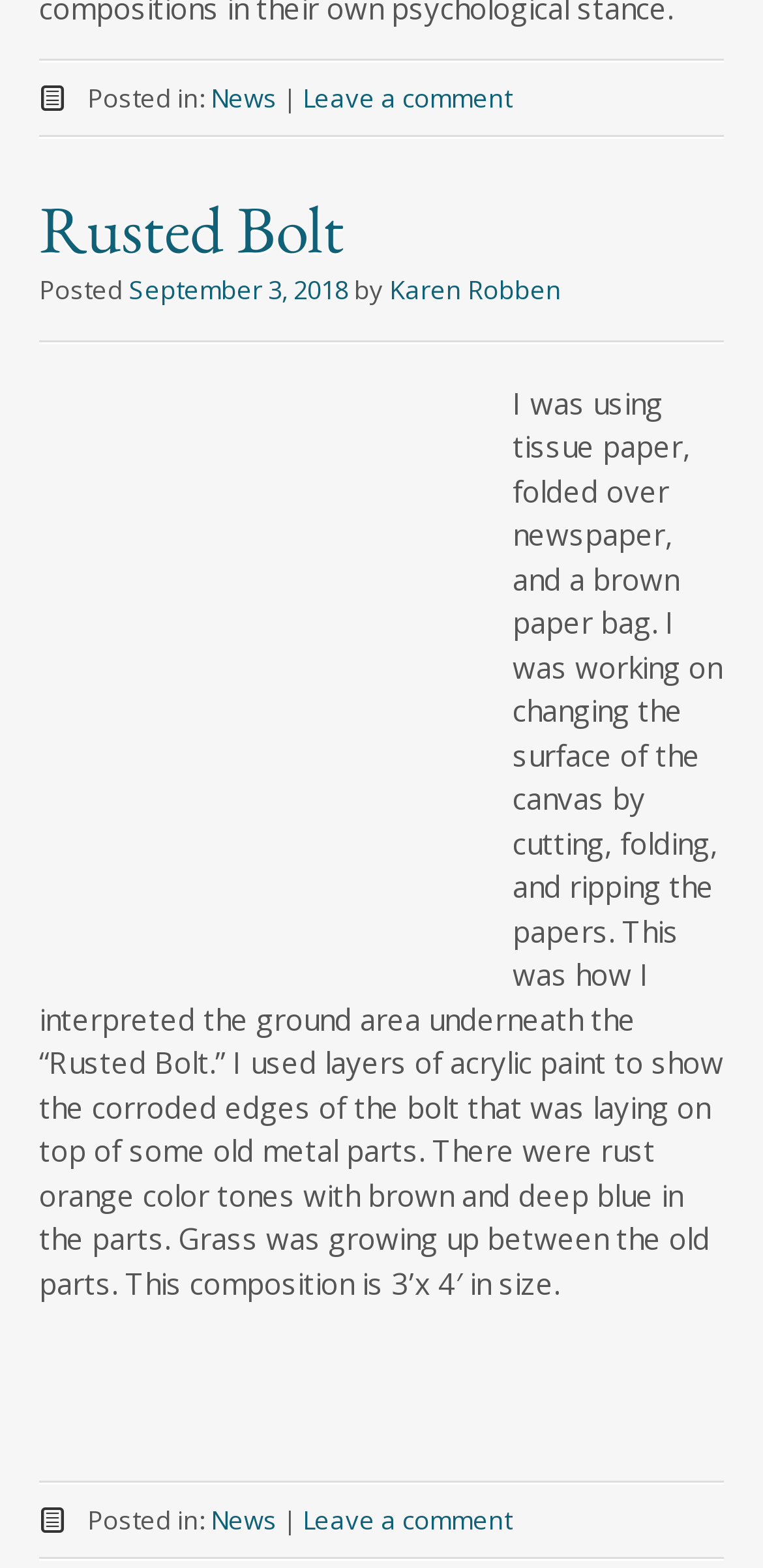Provide the bounding box coordinates of the HTML element described by the text: "Leave a comment". The coordinates should be in the format [left, top, right, bottom] with values between 0 and 1.

[0.397, 0.958, 0.671, 0.98]